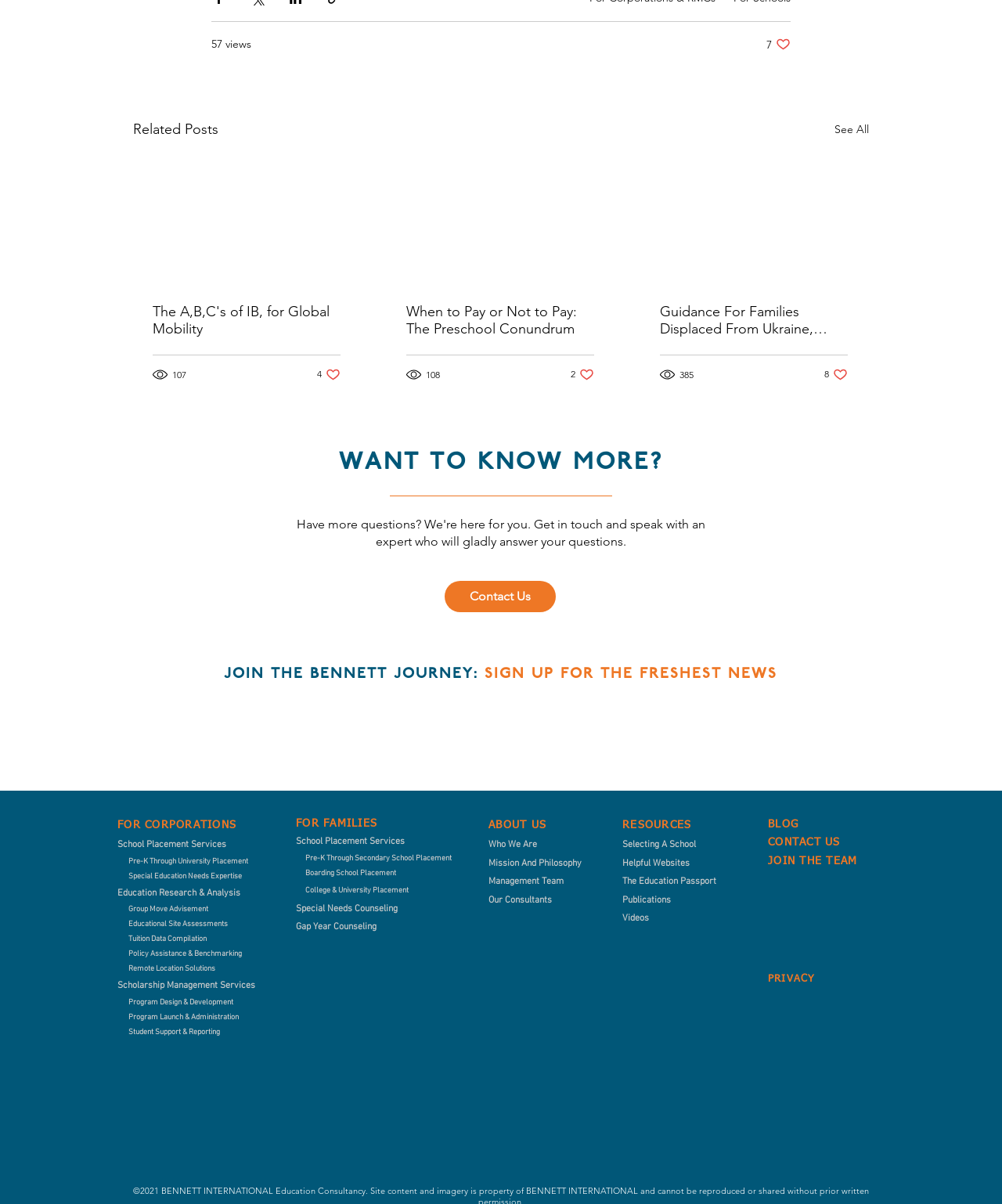Locate the bounding box coordinates of the item that should be clicked to fulfill the instruction: "Click the 'Contact Us' link".

[0.444, 0.482, 0.555, 0.508]